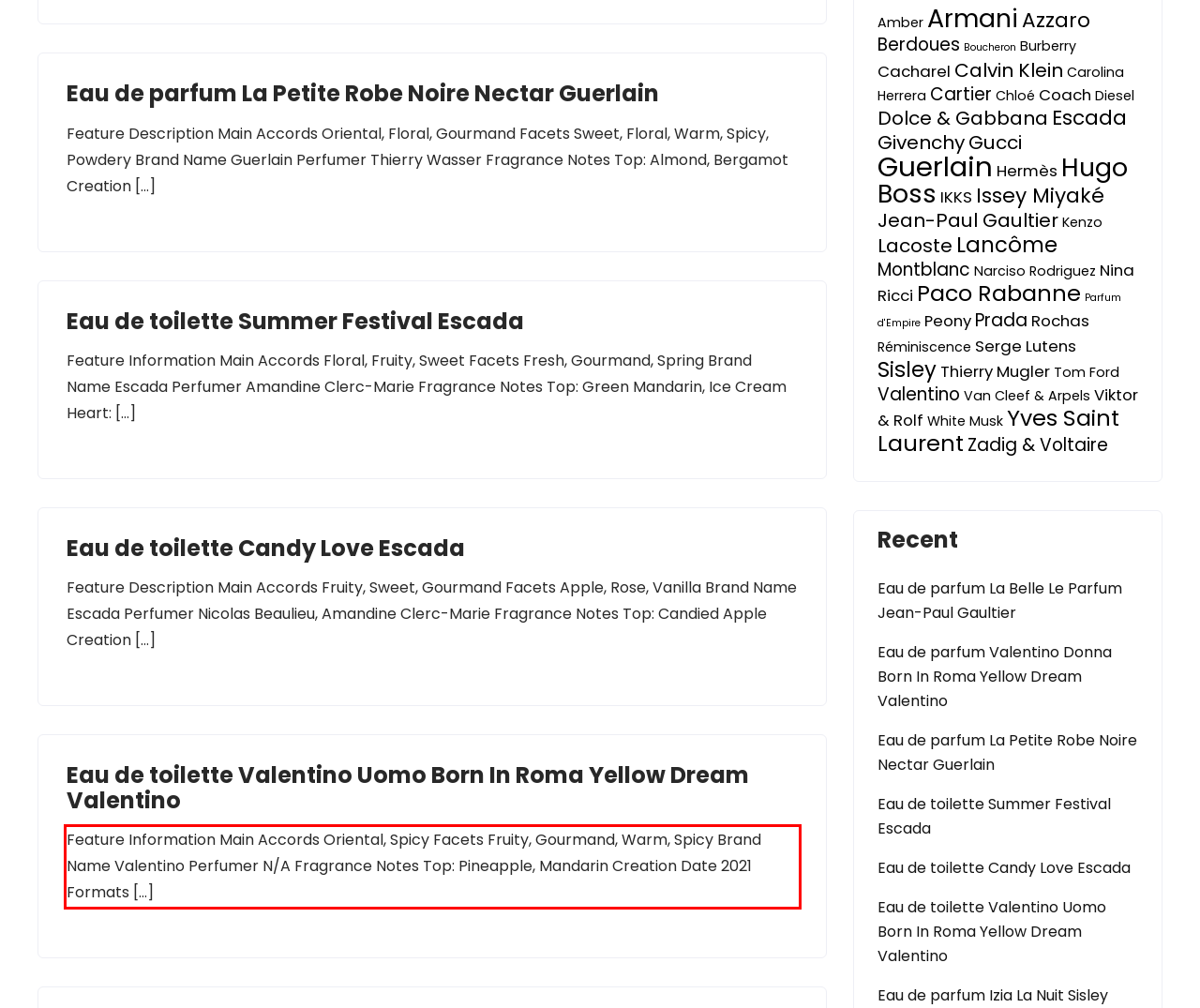Using the webpage screenshot, recognize and capture the text within the red bounding box.

Feature Information Main Accords Oriental, Spicy Facets Fruity, Gourmand, Warm, Spicy Brand Name Valentino Perfumer N/A Fragrance Notes Top: Pineapple, Mandarin Creation Date 2021 Formats […]